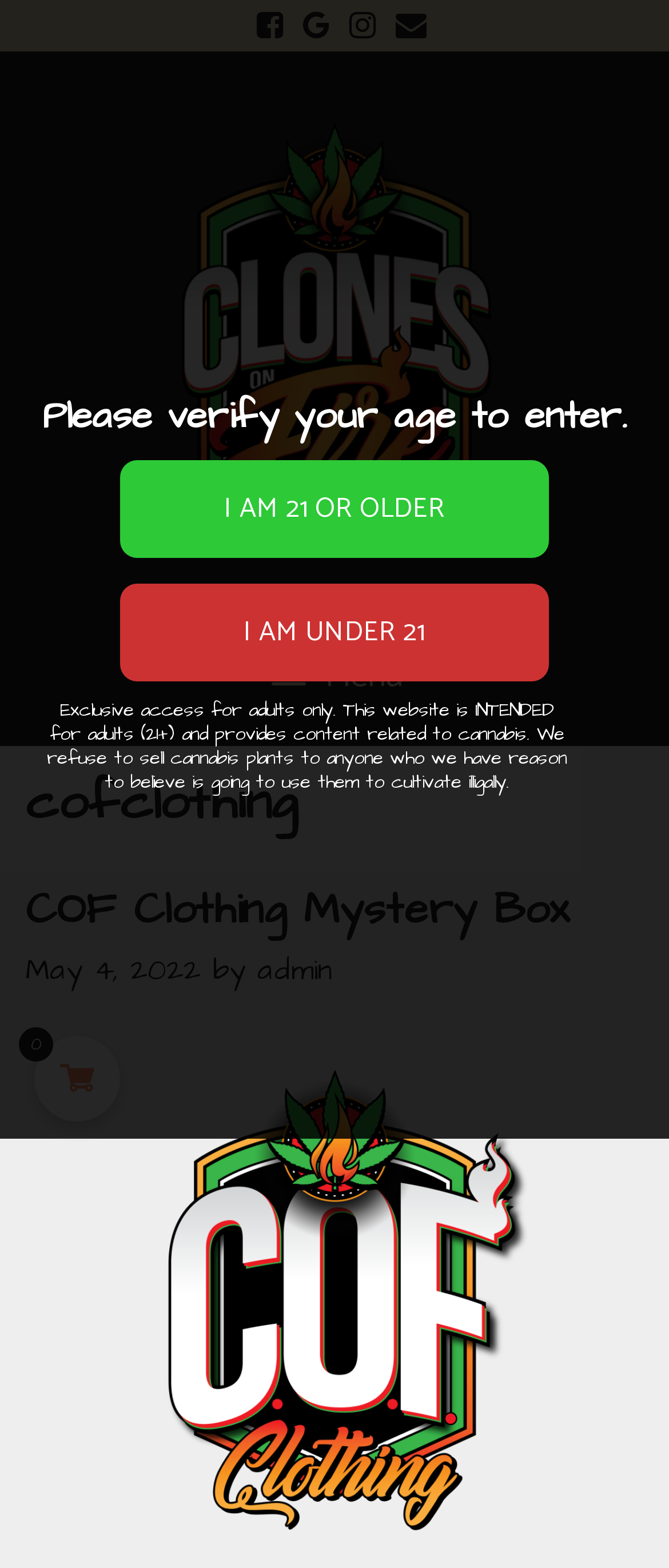Predict the bounding box coordinates of the UI element that matches this description: "admin". The coordinates should be in the format [left, top, right, bottom] with each value between 0 and 1.

[0.385, 0.606, 0.495, 0.633]